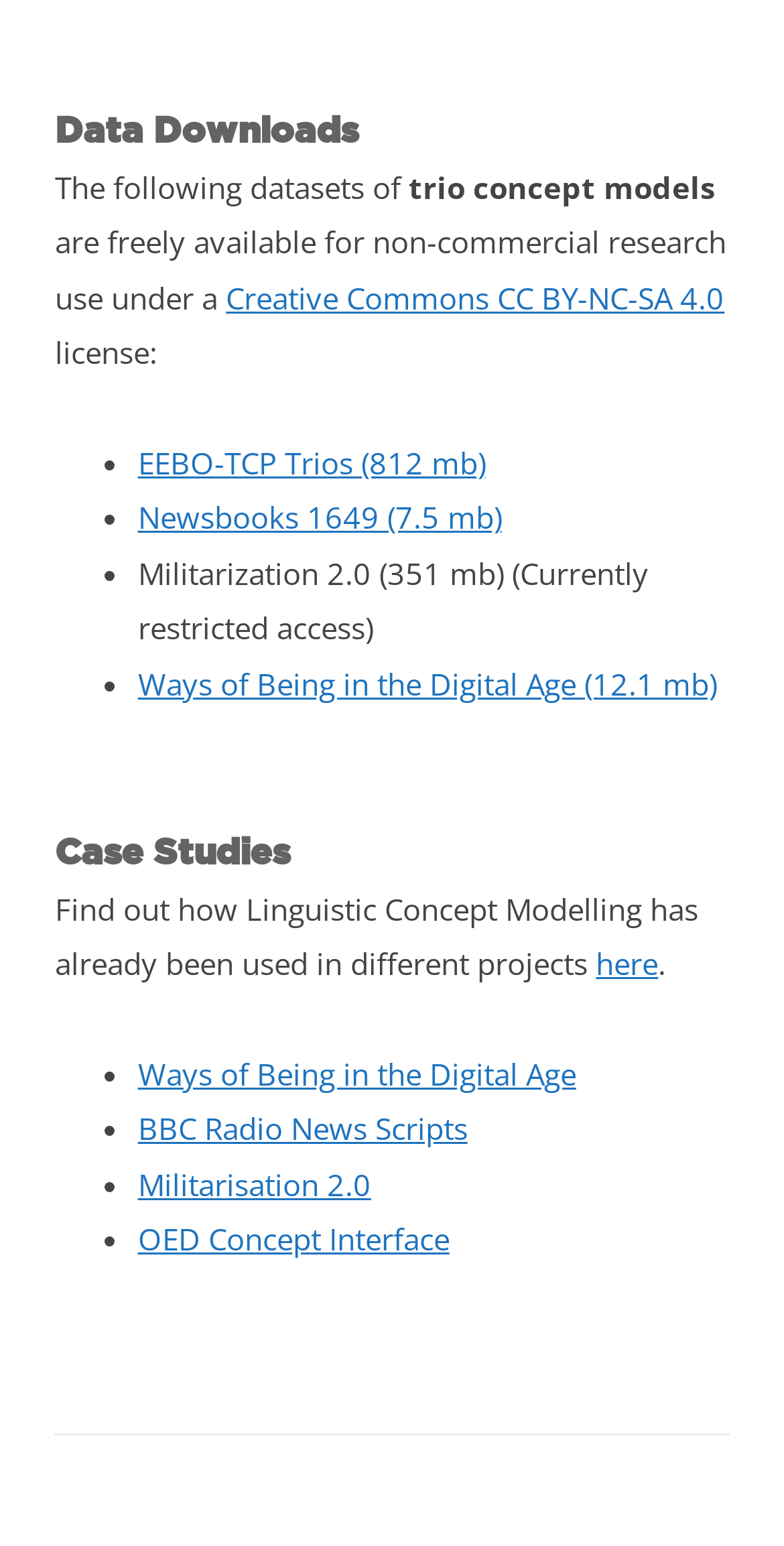Find the bounding box coordinates of the element's region that should be clicked in order to follow the given instruction: "read about Creative Commons CC BY-NC-SA 4.0 license". The coordinates should consist of four float numbers between 0 and 1, i.e., [left, top, right, bottom].

[0.288, 0.179, 0.924, 0.205]